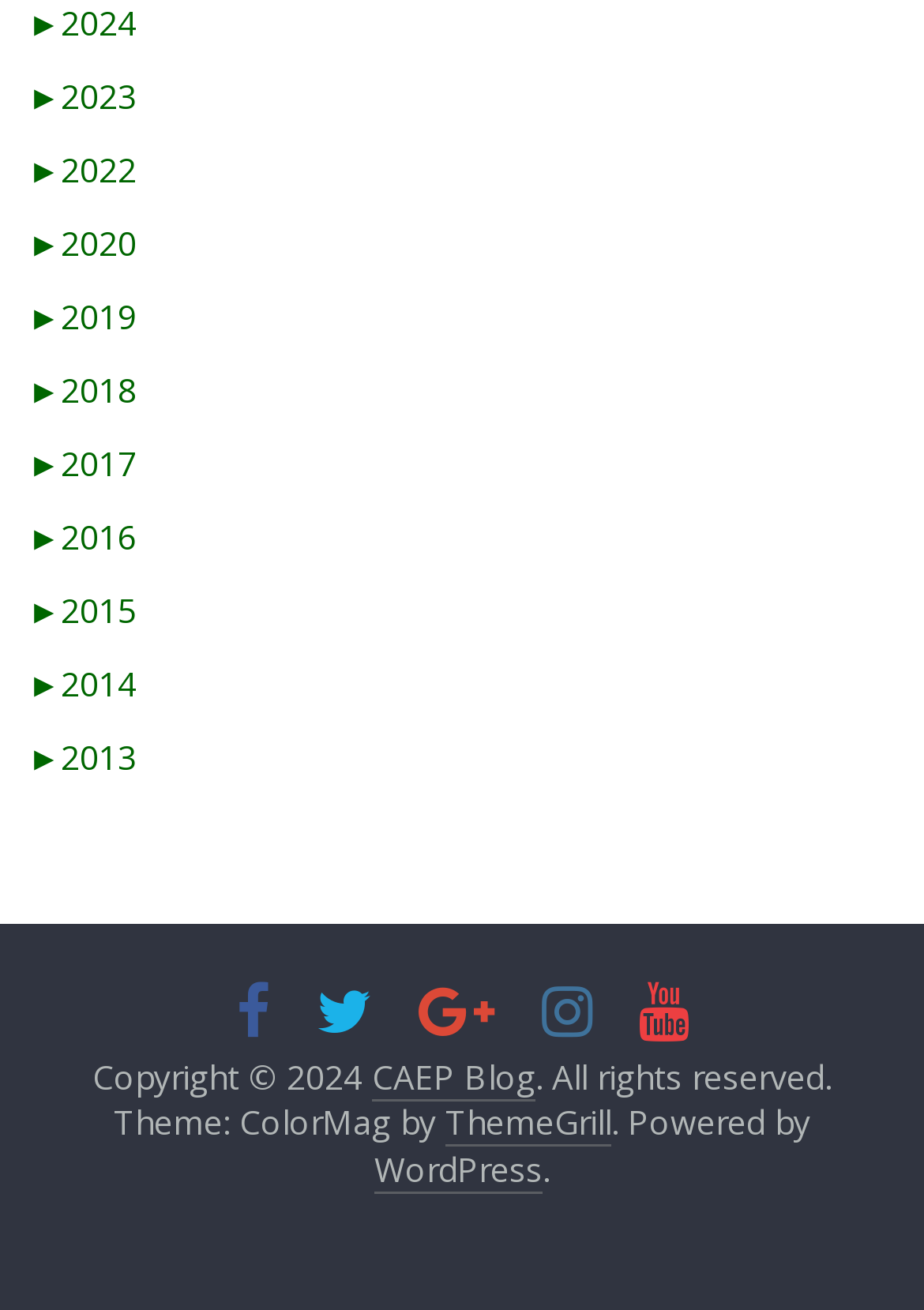Respond to the question below with a single word or phrase:
How many years are listed?

10